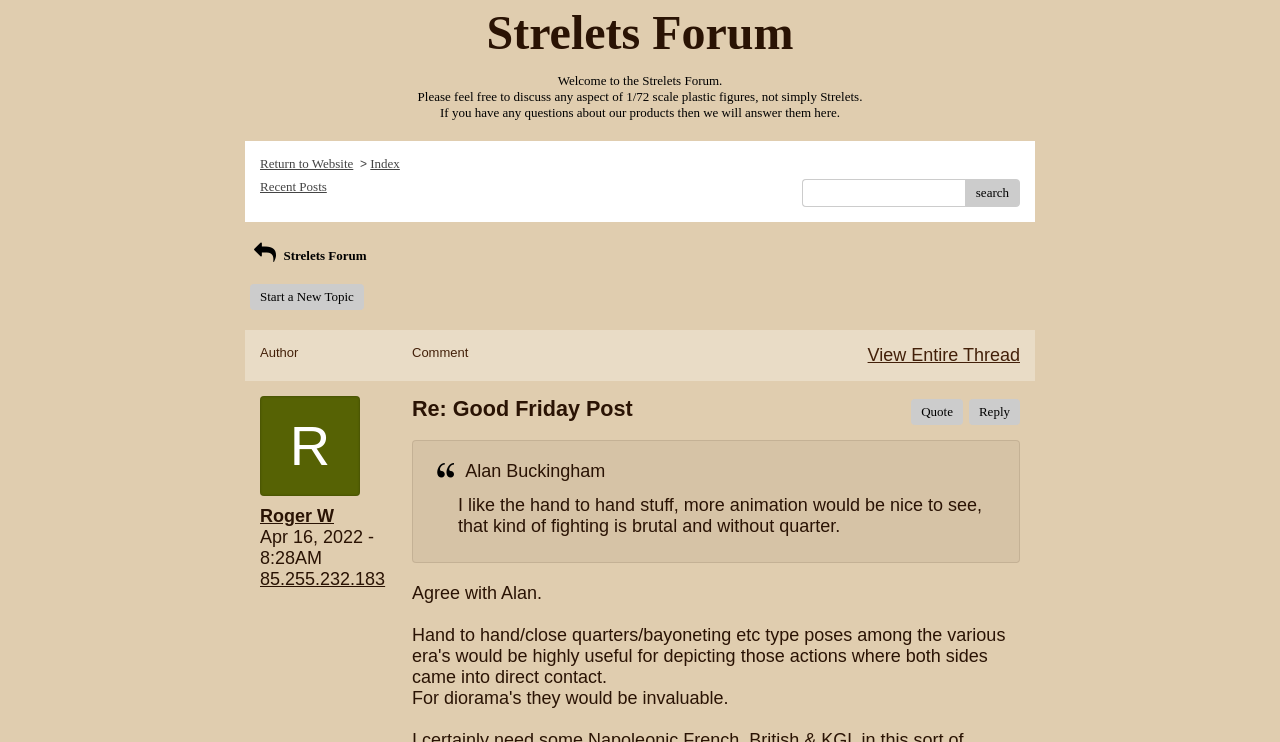Identify the bounding box coordinates of the clickable region necessary to fulfill the following instruction: "Reply to a message". The bounding box coordinates should be four float numbers between 0 and 1, i.e., [left, top, right, bottom].

[0.757, 0.538, 0.797, 0.573]